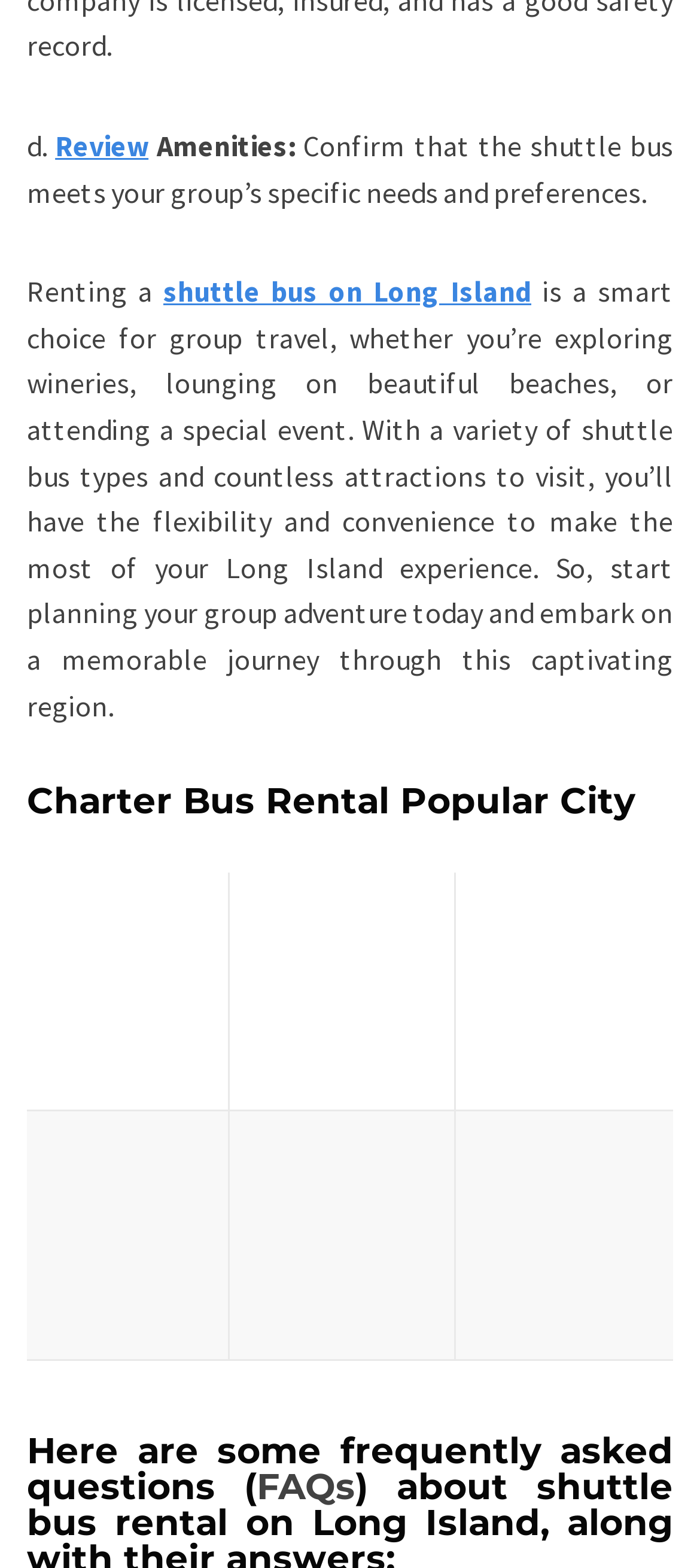Please find the bounding box coordinates for the clickable element needed to perform this instruction: "Click on 'Manhattan'".

[0.09, 0.601, 0.273, 0.663]